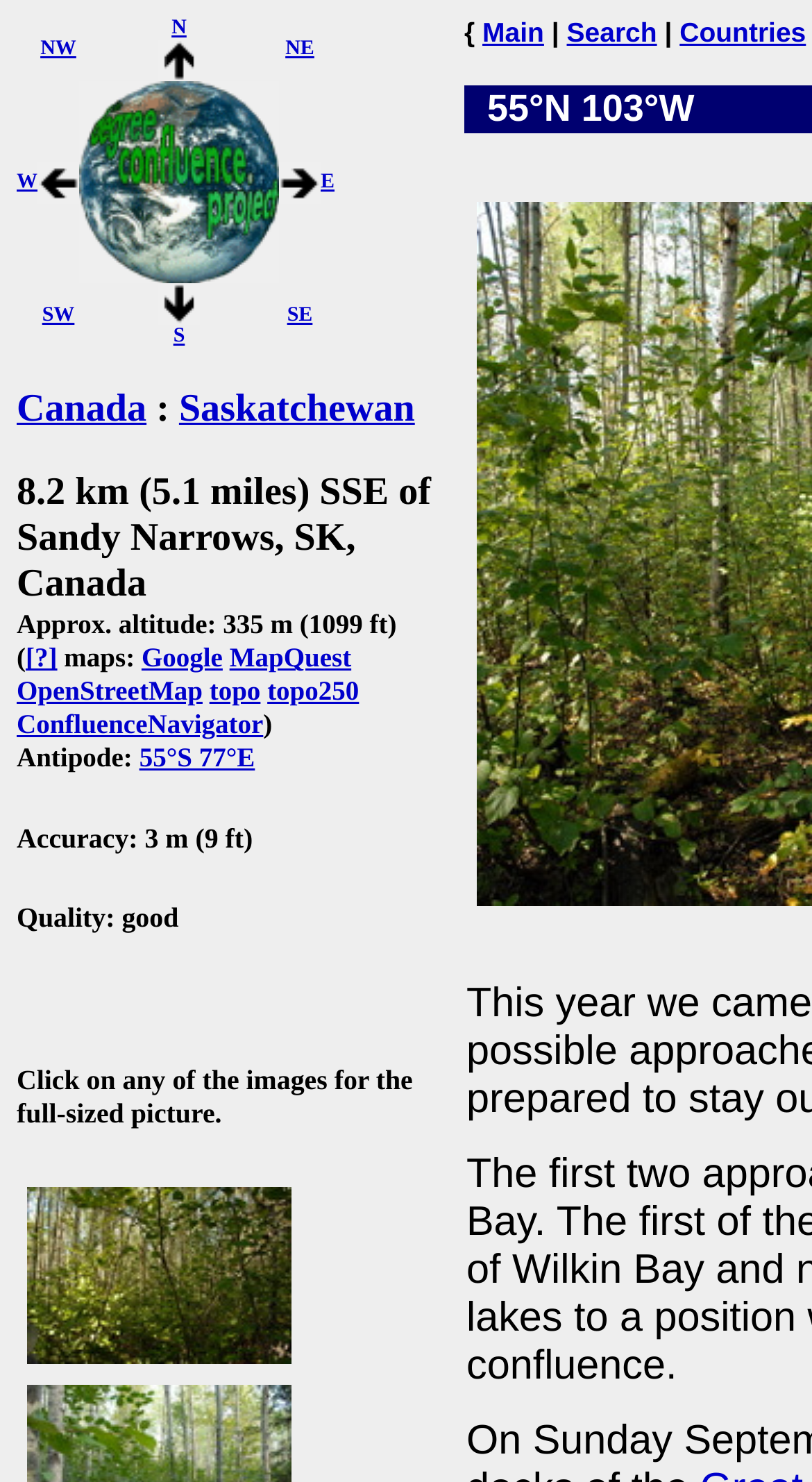What is the quality of the confluence?
From the screenshot, provide a brief answer in one word or phrase.

good